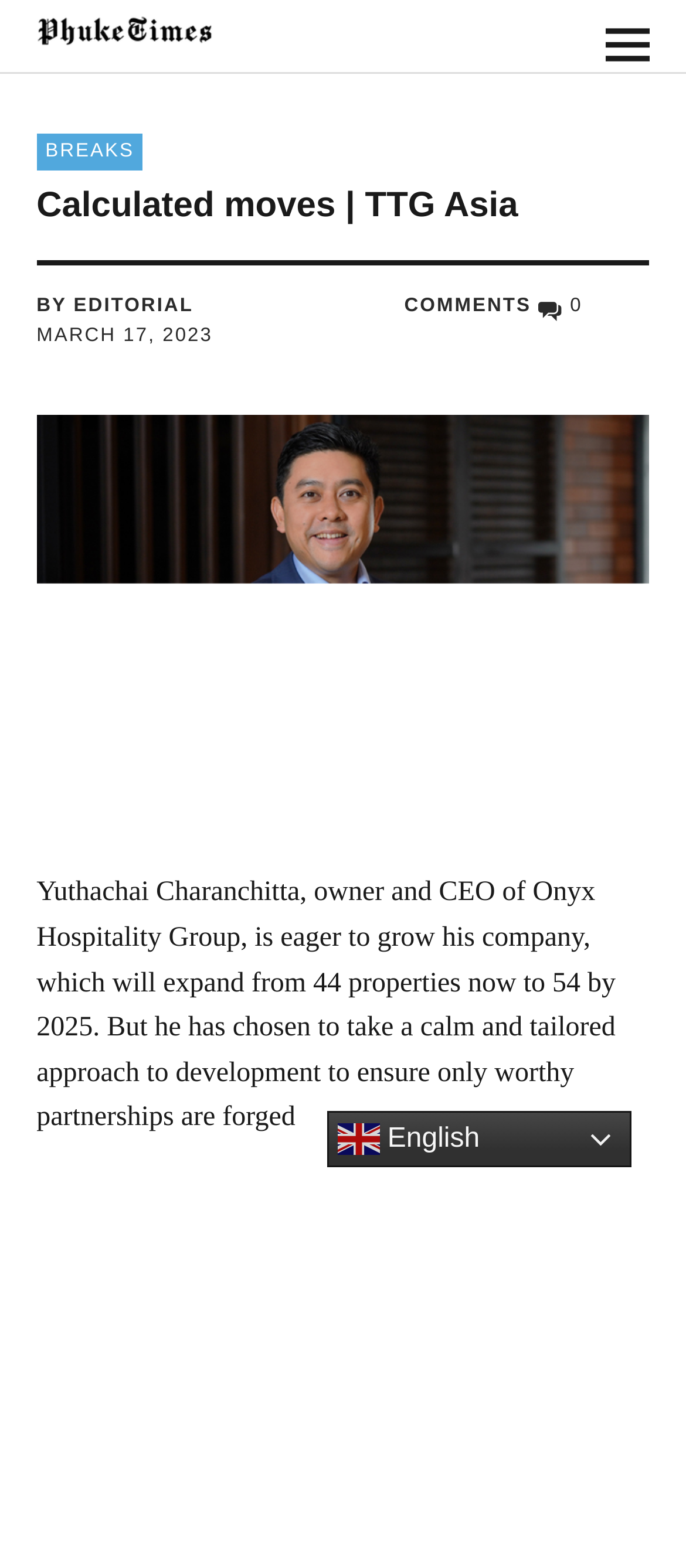Locate the bounding box coordinates of the element that should be clicked to fulfill the instruction: "View the Calculated moves article".

[0.053, 0.113, 0.947, 0.143]